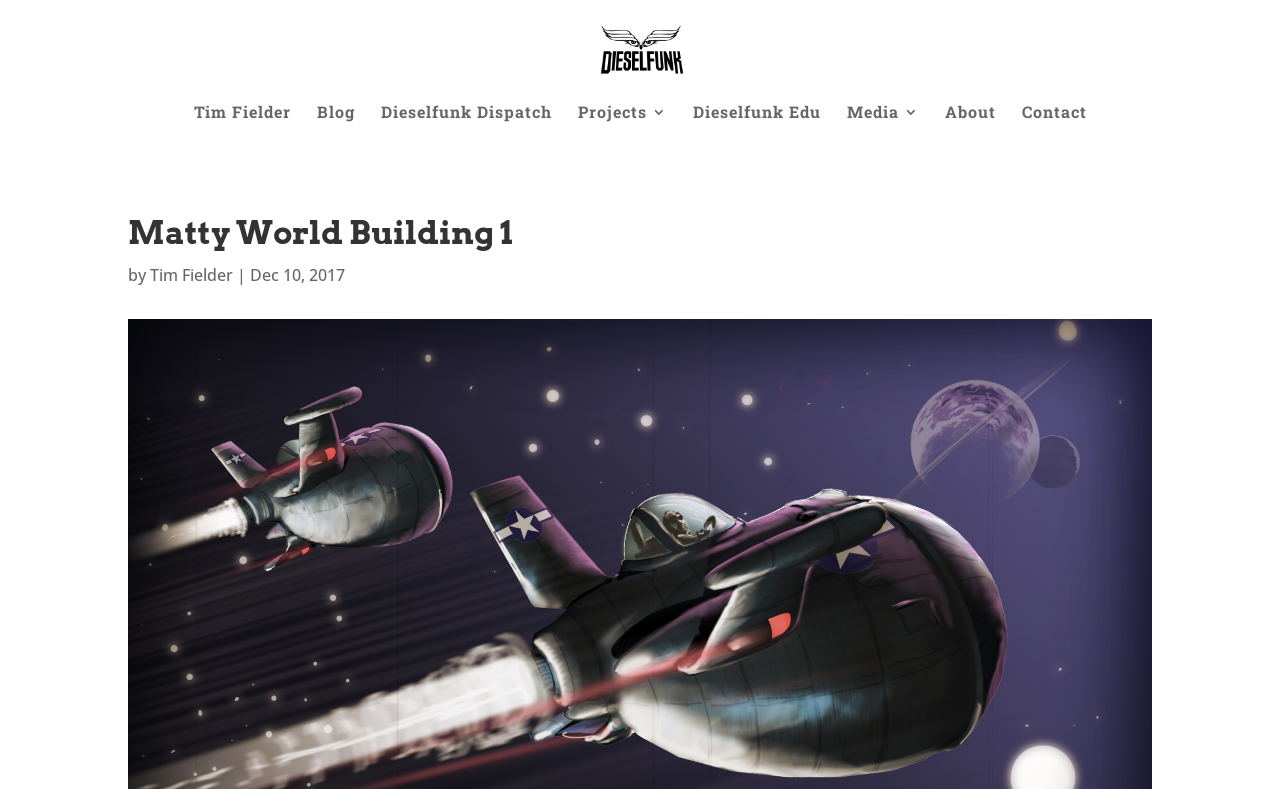How many links are present in the top navigation bar?
Look at the screenshot and give a one-word or phrase answer.

7